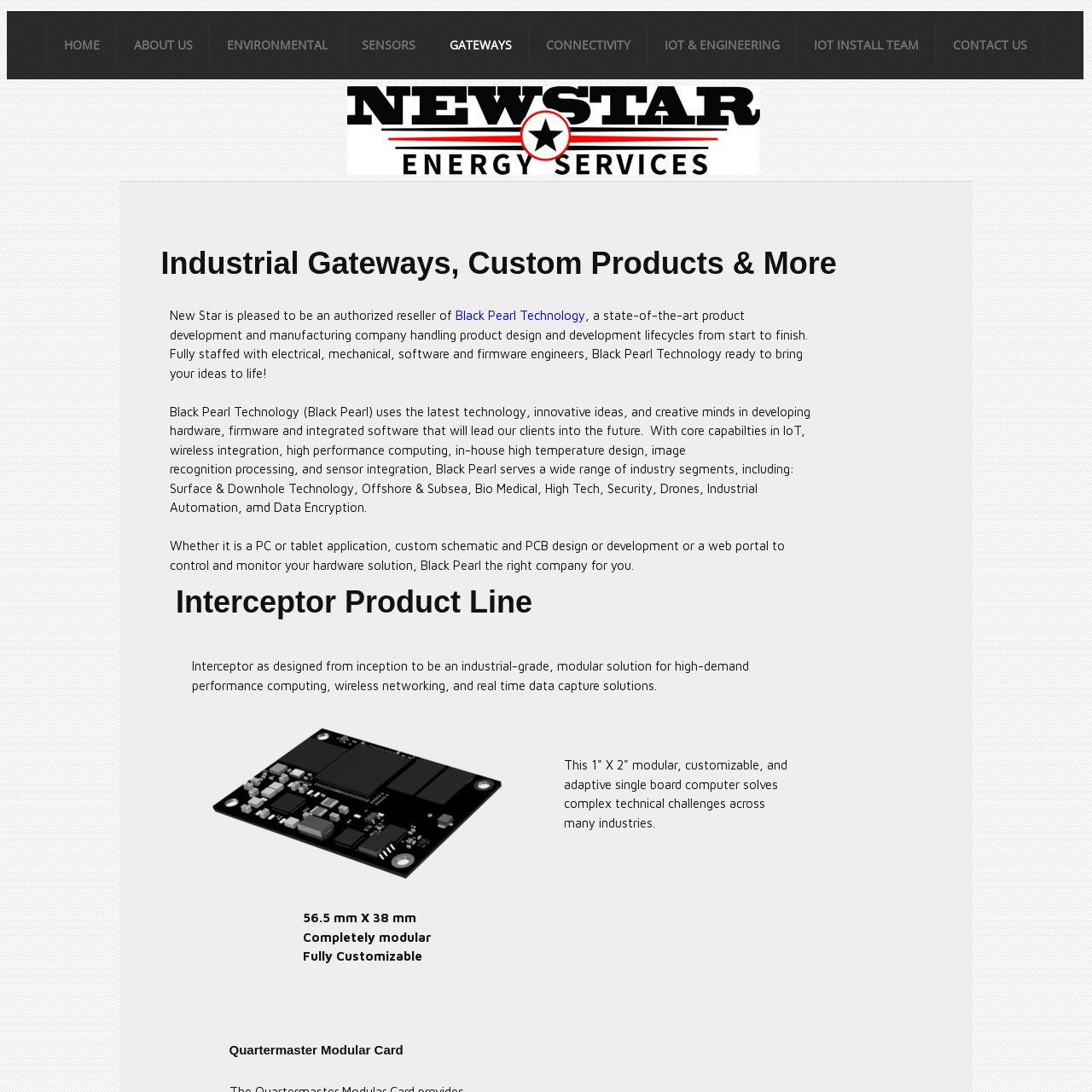Answer the question with a brief word or phrase:
How many navigation links are there at the top of the page?

9